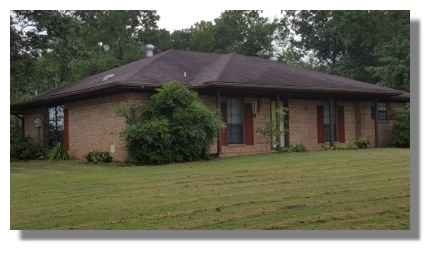Please respond to the question with a concise word or phrase:
What type of roof does the guest house have?

sloped